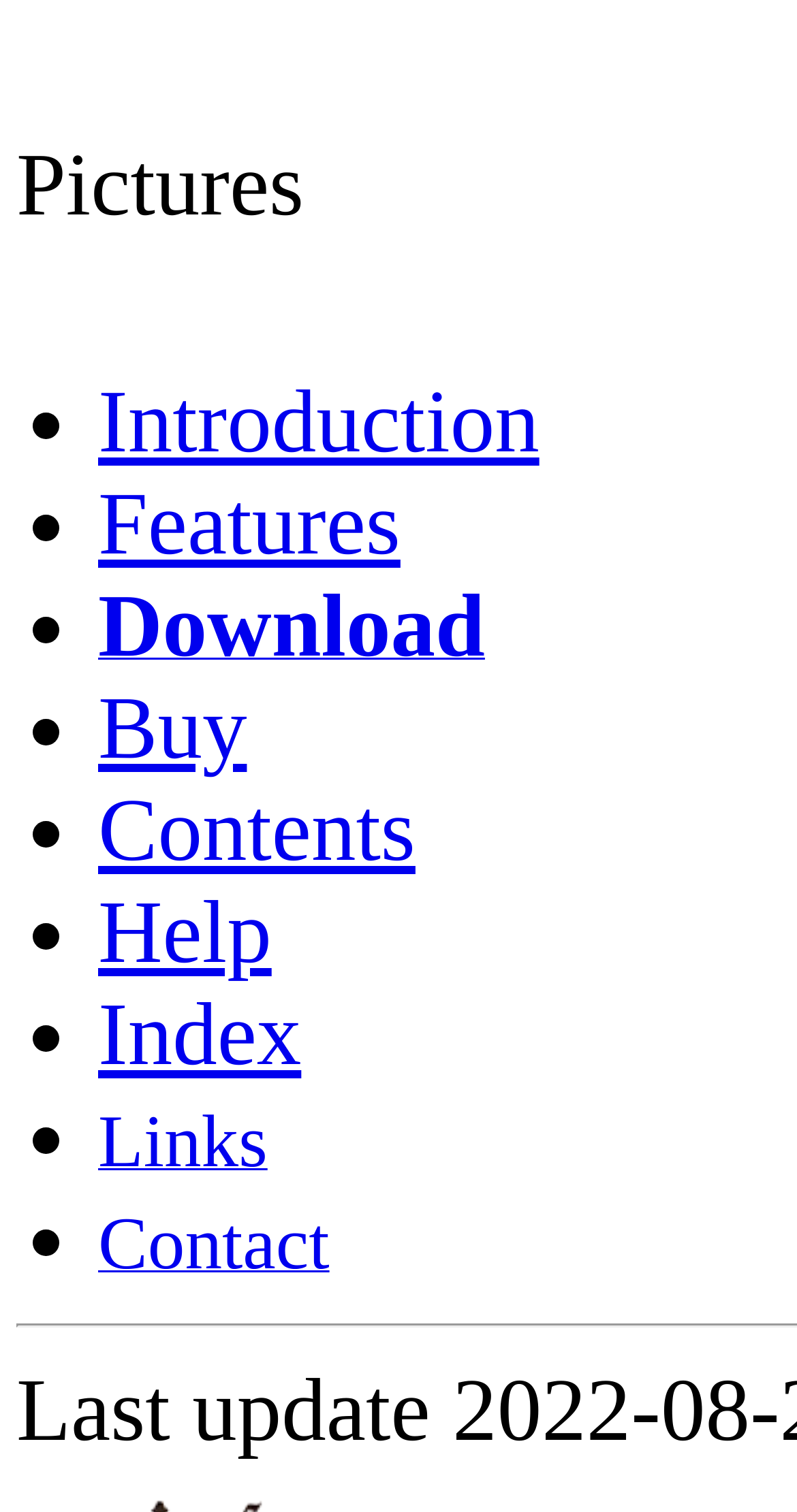Please mark the clickable region by giving the bounding box coordinates needed to complete this instruction: "buy the product".

[0.123, 0.45, 0.31, 0.515]